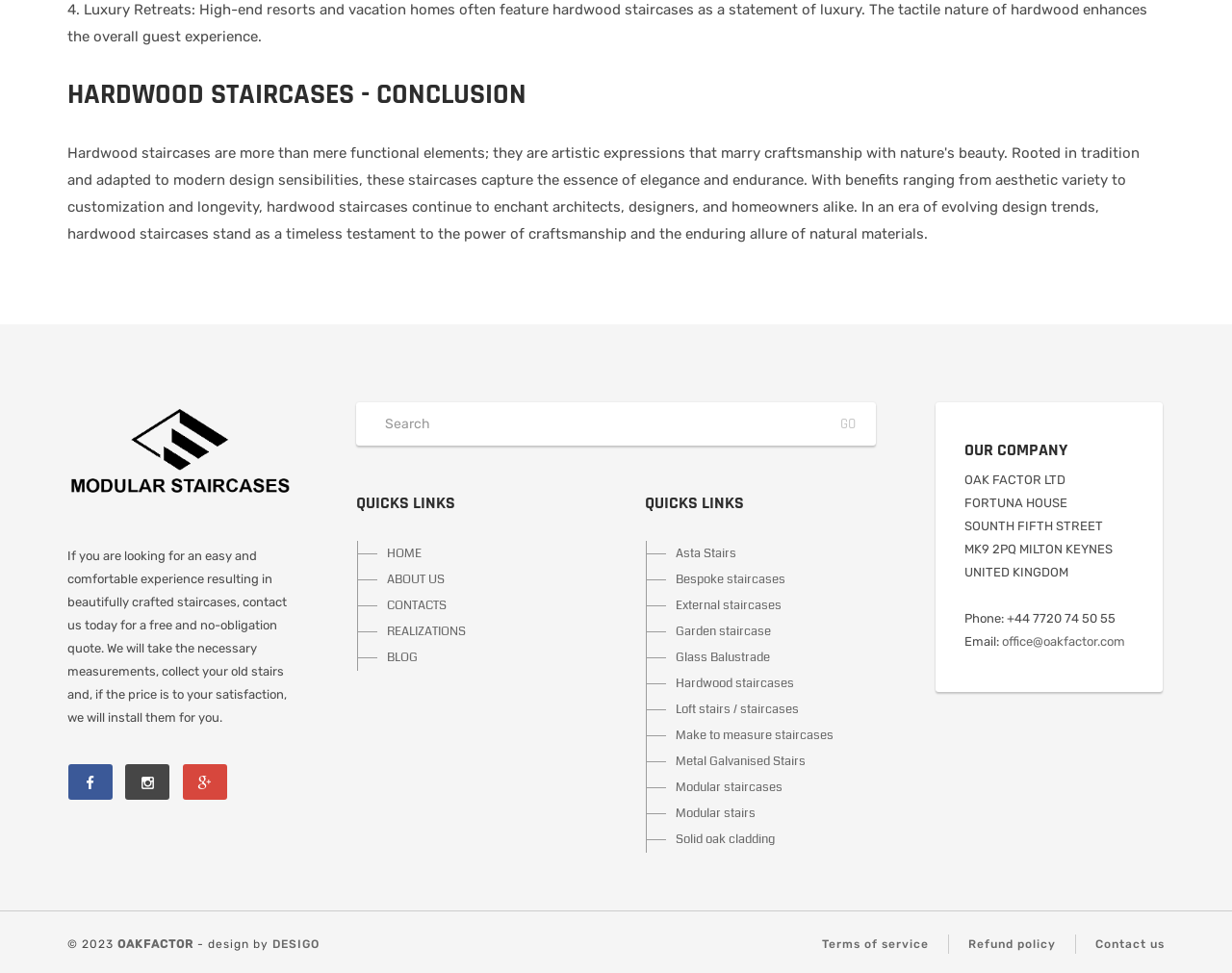Pinpoint the bounding box coordinates of the element that must be clicked to accomplish the following instruction: "Go to the homepage". The coordinates should be in the format of four float numbers between 0 and 1, i.e., [left, top, right, bottom].

[0.291, 0.556, 0.477, 0.583]